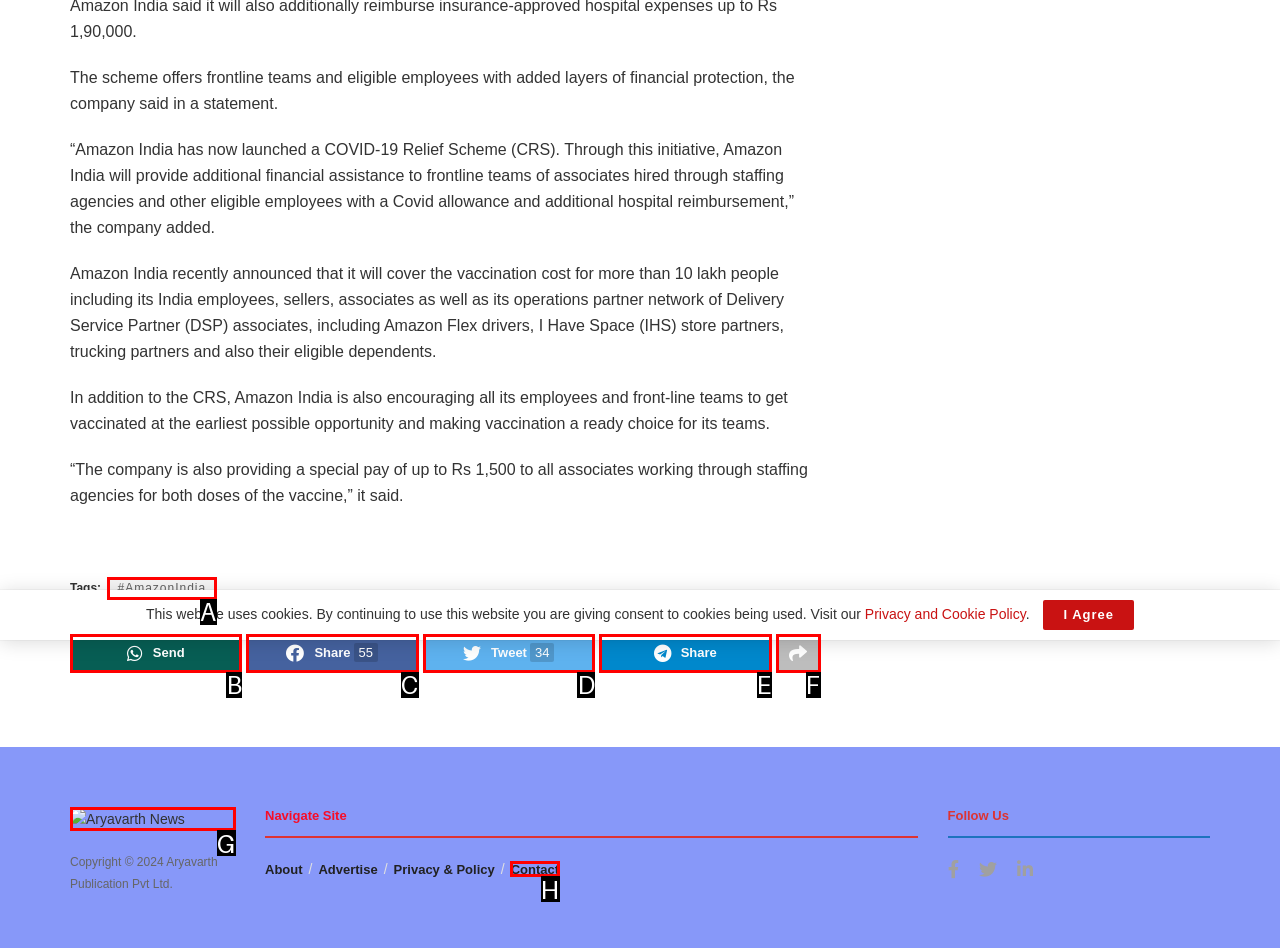Match the description to the correct option: #AmazonIndia
Provide the letter of the matching option directly.

A